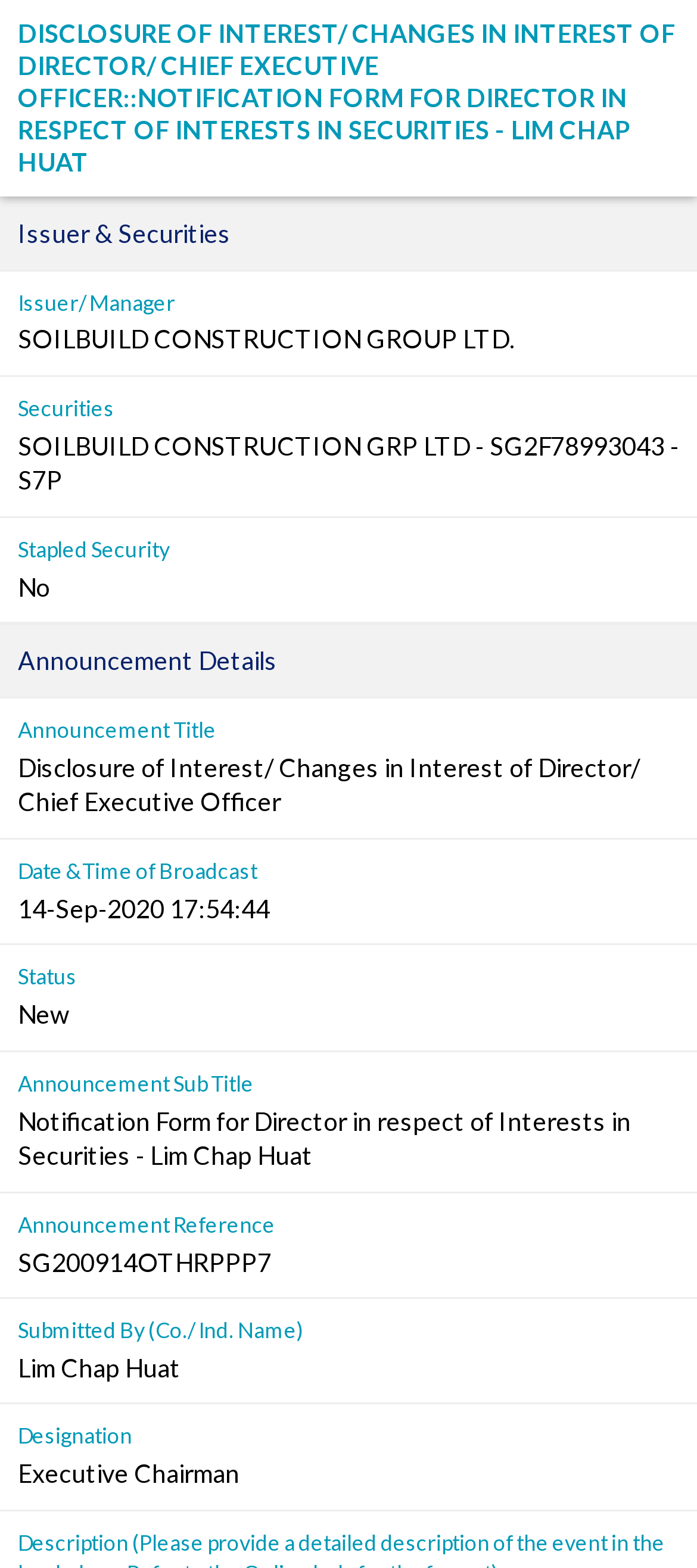Respond with a single word or short phrase to the following question: 
What is the issuer/ manager of the securities?

SOILBUILD CONSTRUCTION GROUP LTD.